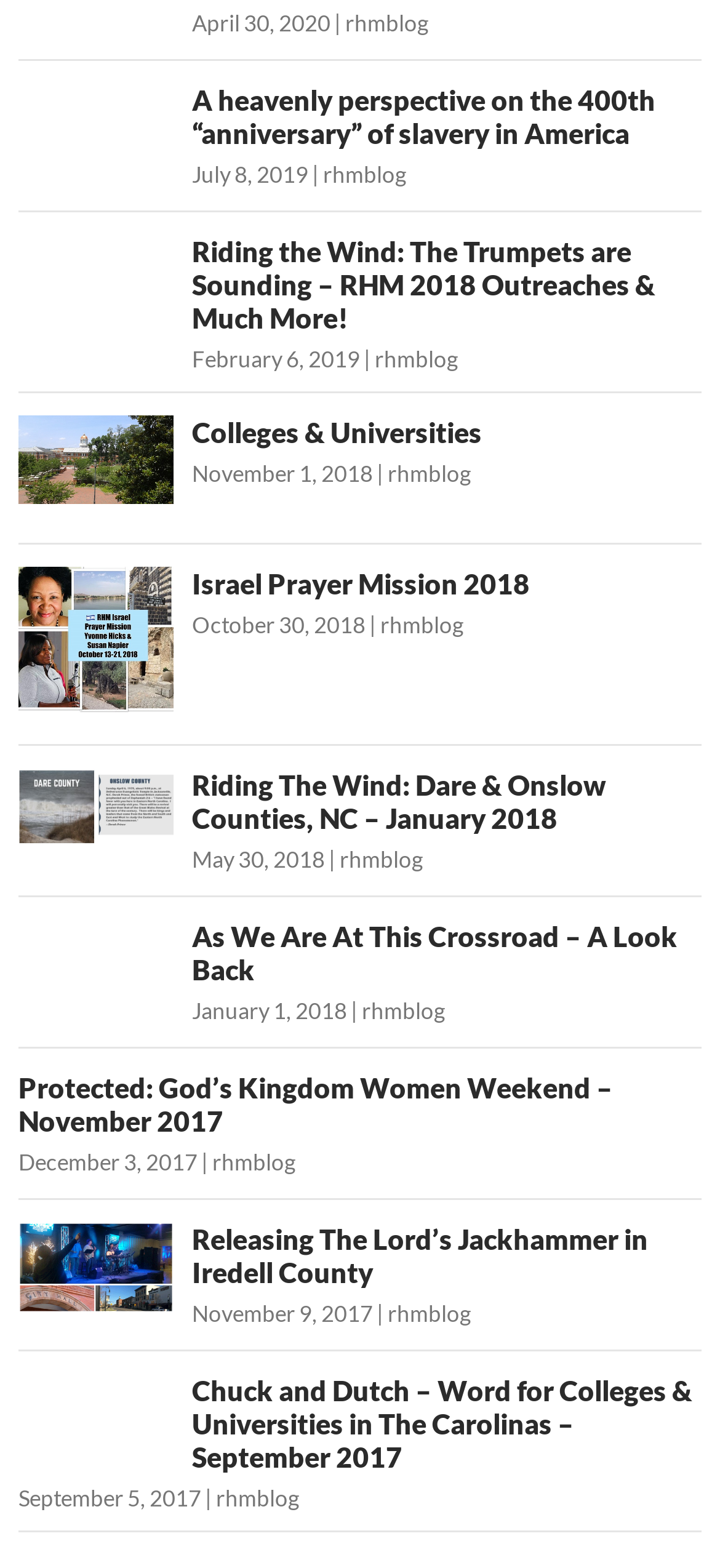Can you specify the bounding box coordinates of the area that needs to be clicked to fulfill the following instruction: "Search for a topic"?

None